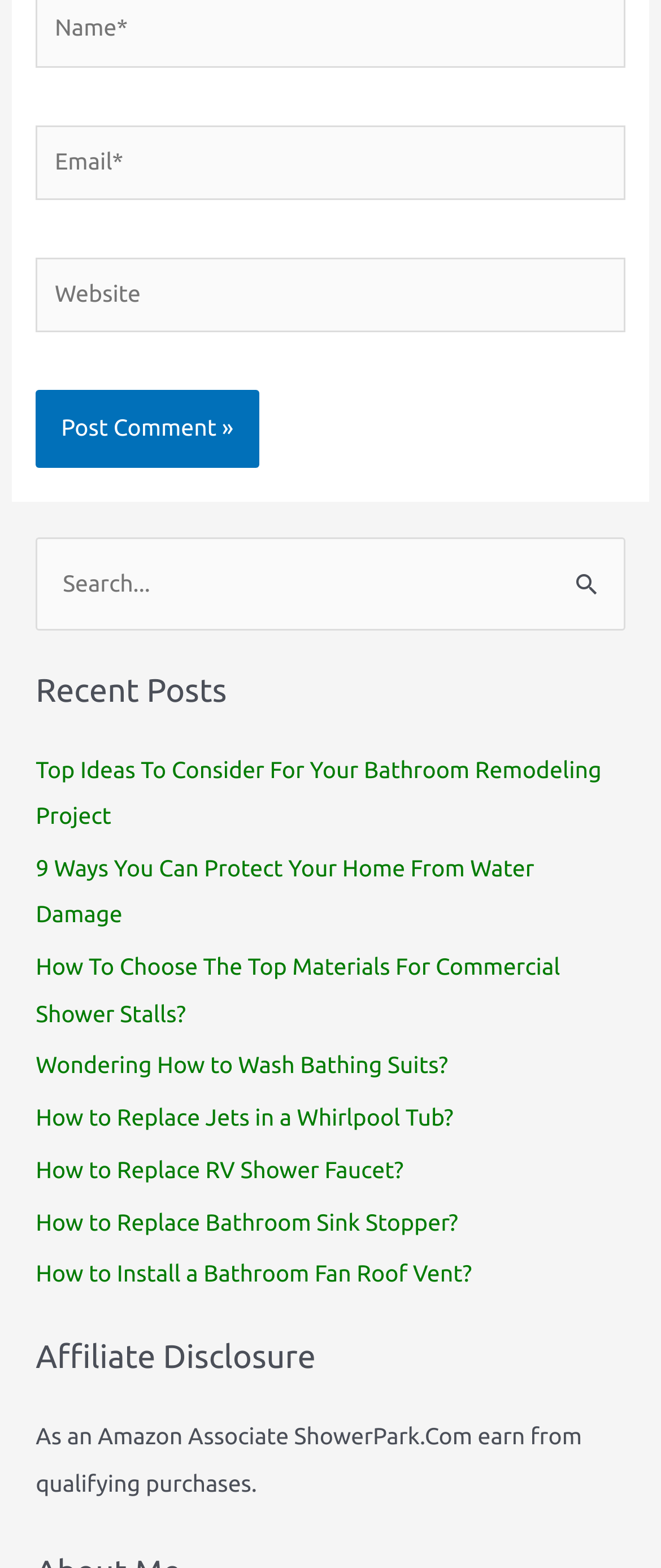Locate the bounding box coordinates of the element's region that should be clicked to carry out the following instruction: "Read 'Top Ideas To Consider For Your Bathroom Remodeling Project'". The coordinates need to be four float numbers between 0 and 1, i.e., [left, top, right, bottom].

[0.054, 0.482, 0.91, 0.529]